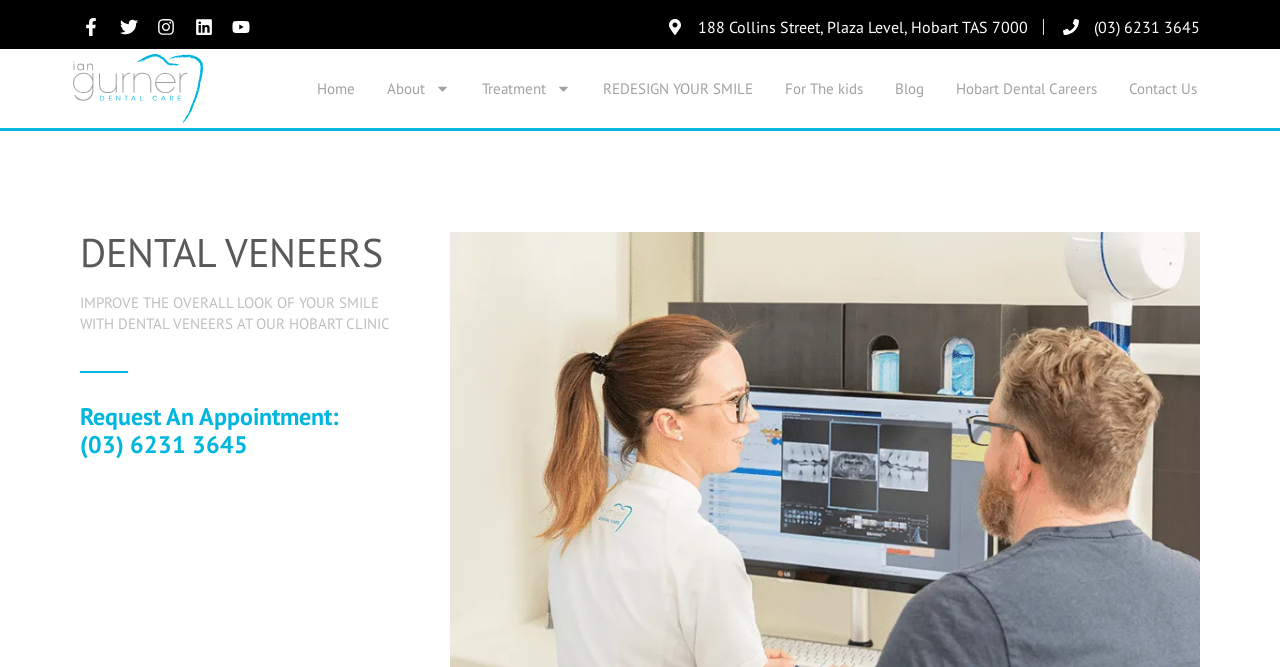Please mark the bounding box coordinates of the area that should be clicked to carry out the instruction: "Click the 'Home' link".

[0.235, 0.098, 0.289, 0.167]